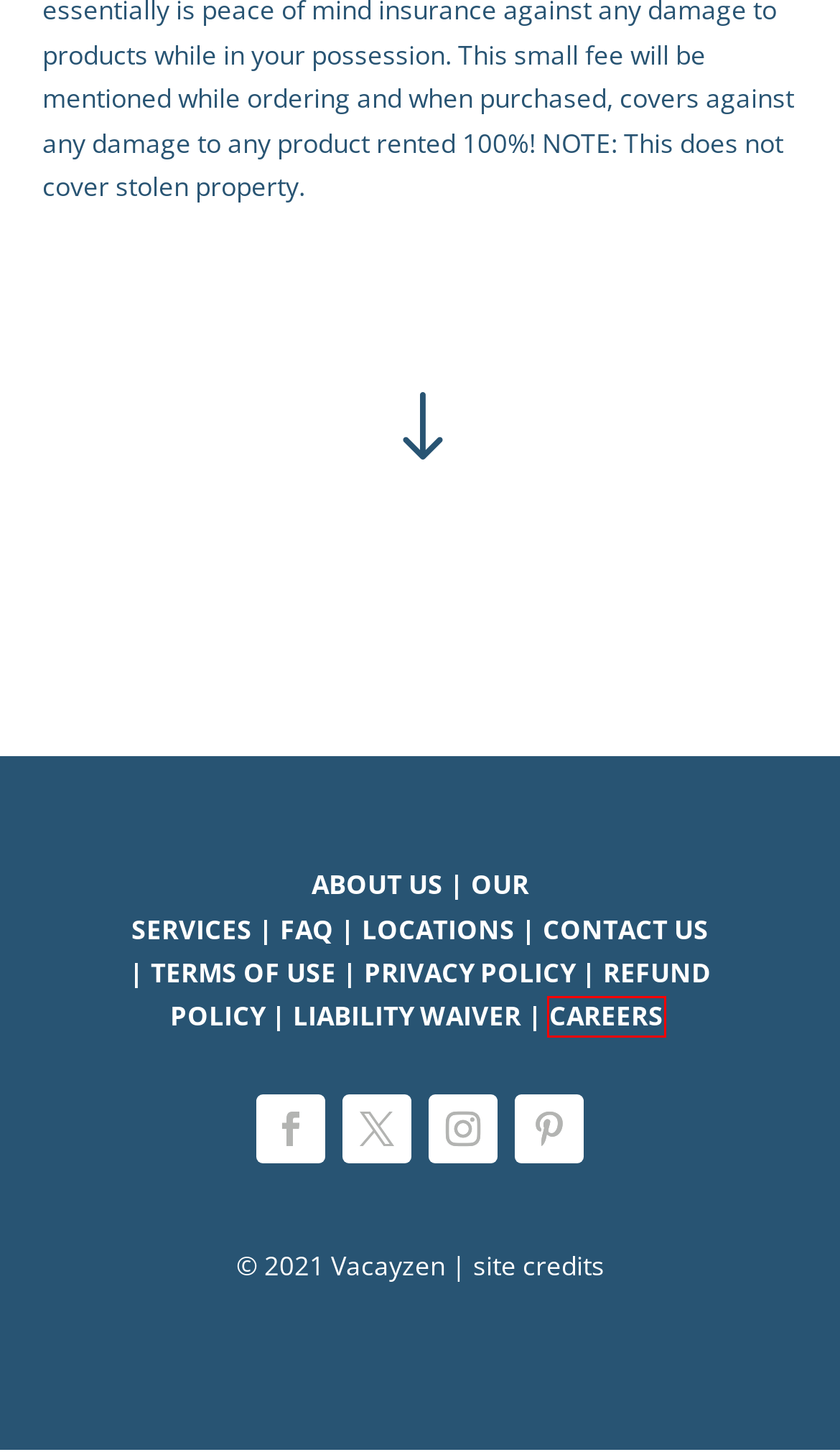Look at the screenshot of the webpage and find the element within the red bounding box. Choose the webpage description that best fits the new webpage that will appear after clicking the element. Here are the candidates:
A. Liability - 30A Equipment and Concierge - Vacayzen
B. Refund Policy - 30A Equipment and Concierge - Vacayzen
C. Careers - 30A Equipment and Concierge - Vacayzen
D. Pure White ~ a graphic design studio - Pure White Design
E. Privacy Policy - 30A Equipment and Concierge - Vacayzen
F. Contact Vacayzen South Walton Destin FL Beach
G. Vacayzen : 30A Bike Rentals, Beach Rentals, and Baby Gear Rentals
H. About Vacayzen - 30a Bike Rentals | Vacayzen

C